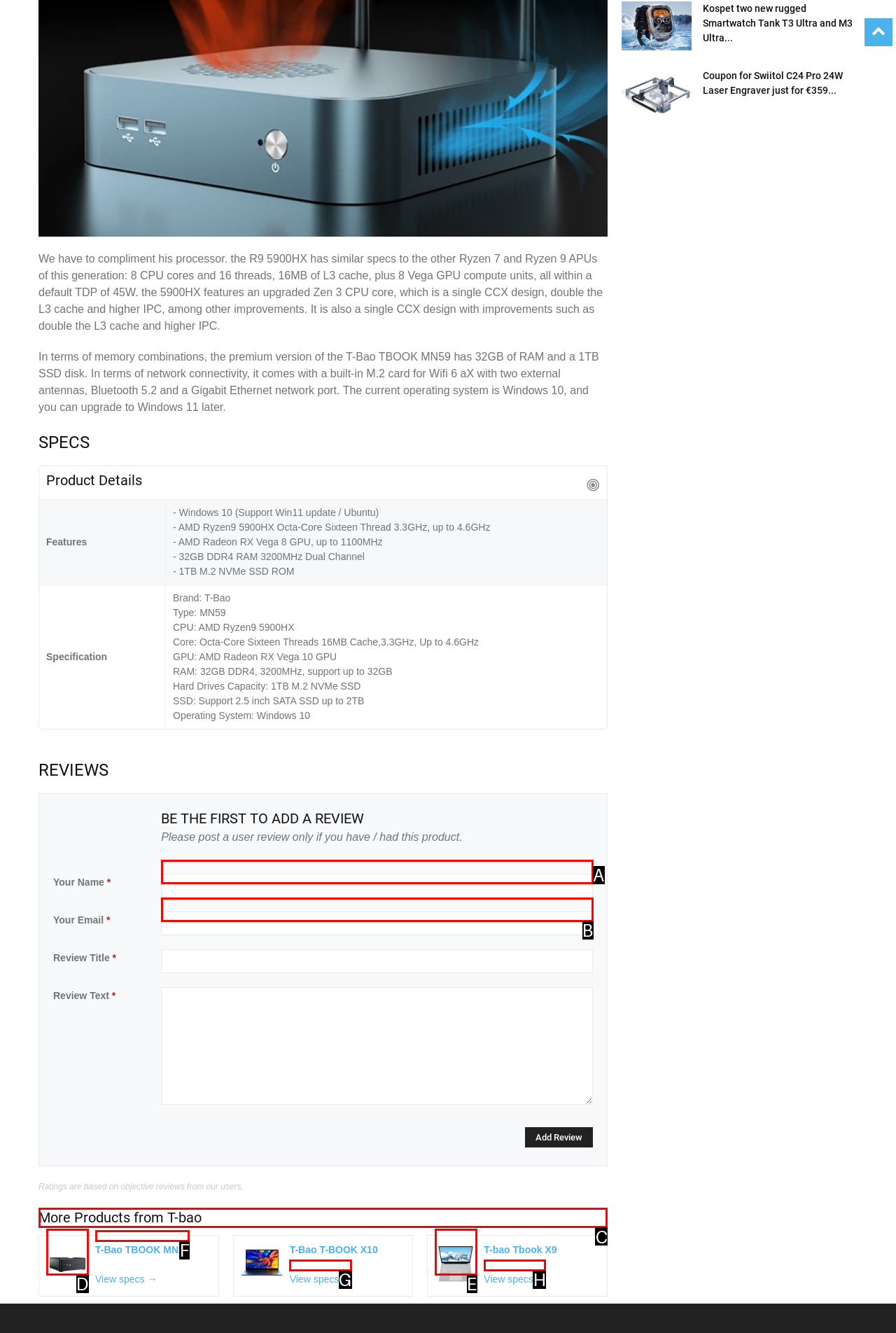Provide the letter of the HTML element that you need to click on to perform the task: Learn about Snowpark API.
Answer with the letter corresponding to the correct option.

None